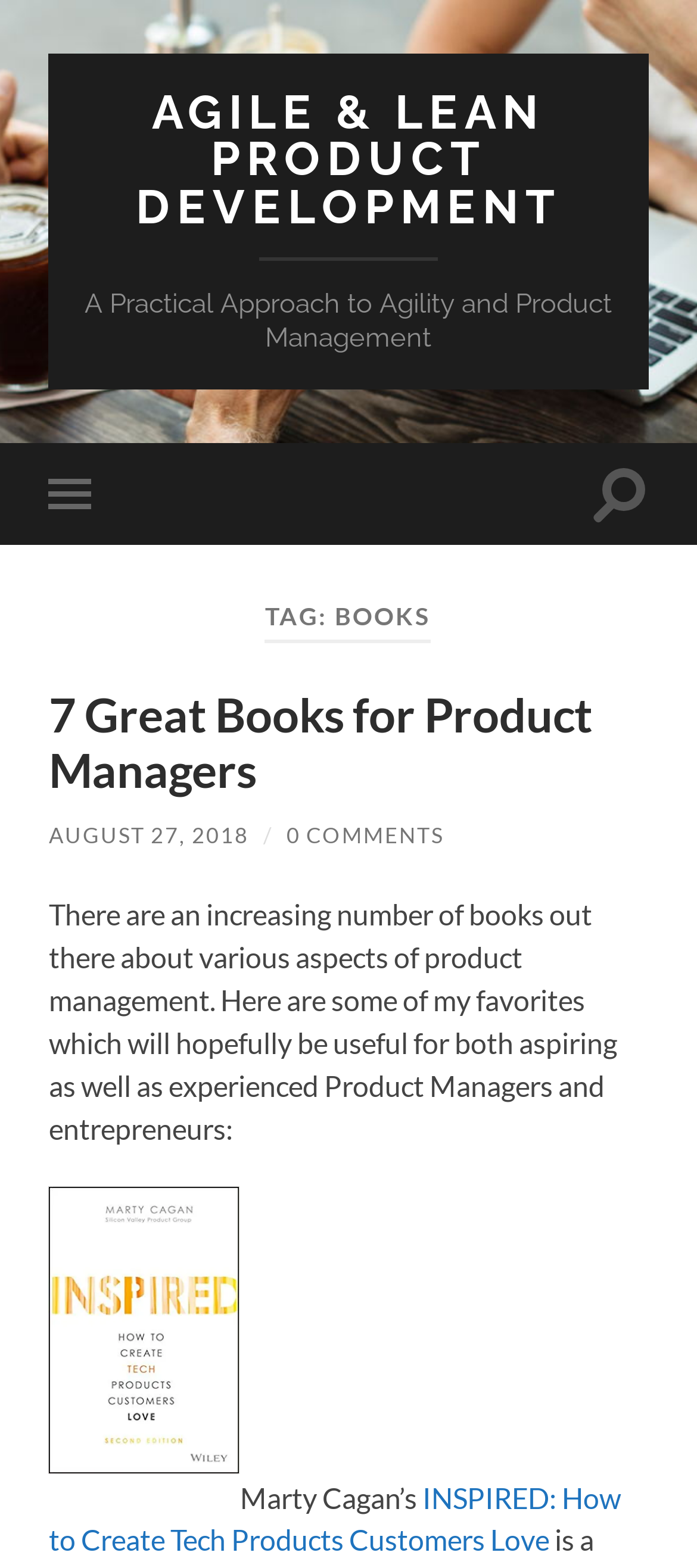Who is the author of the post?
Please provide a comprehensive and detailed answer to the question.

I examined the webpage and did not find any information about the author of the post. The webpage does not provide the author's name.